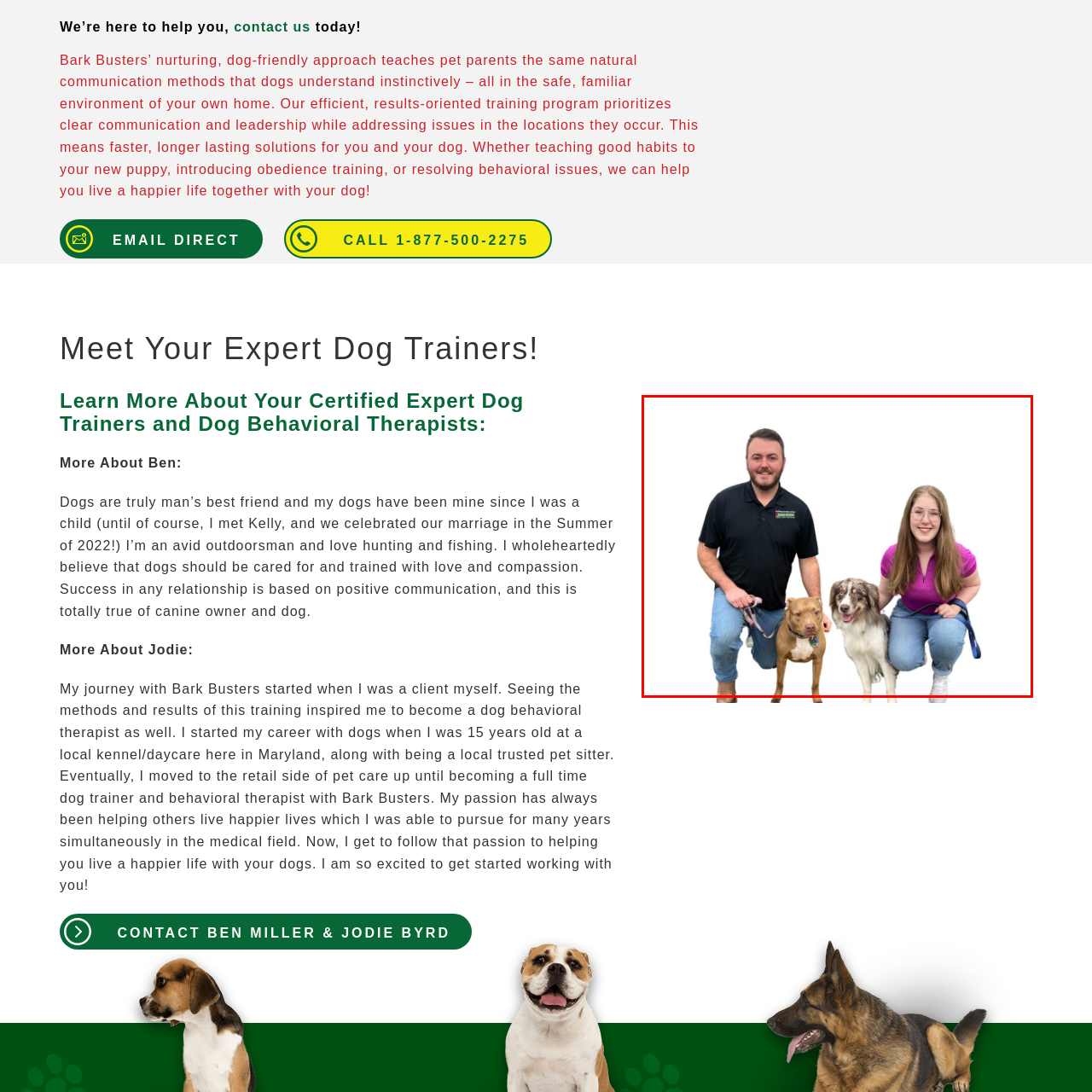How many dogs are in the image?  
Inspect the image within the red boundary and offer a detailed explanation grounded in the visual information present in the image.

The image features two certified dog trainers, a man and a woman, each posing with their respective dogs, which suggests that the trainers are showcasing their expertise and the positive relationships they have with the dogs, highlighting the effectiveness of Bark Busters' training methods.